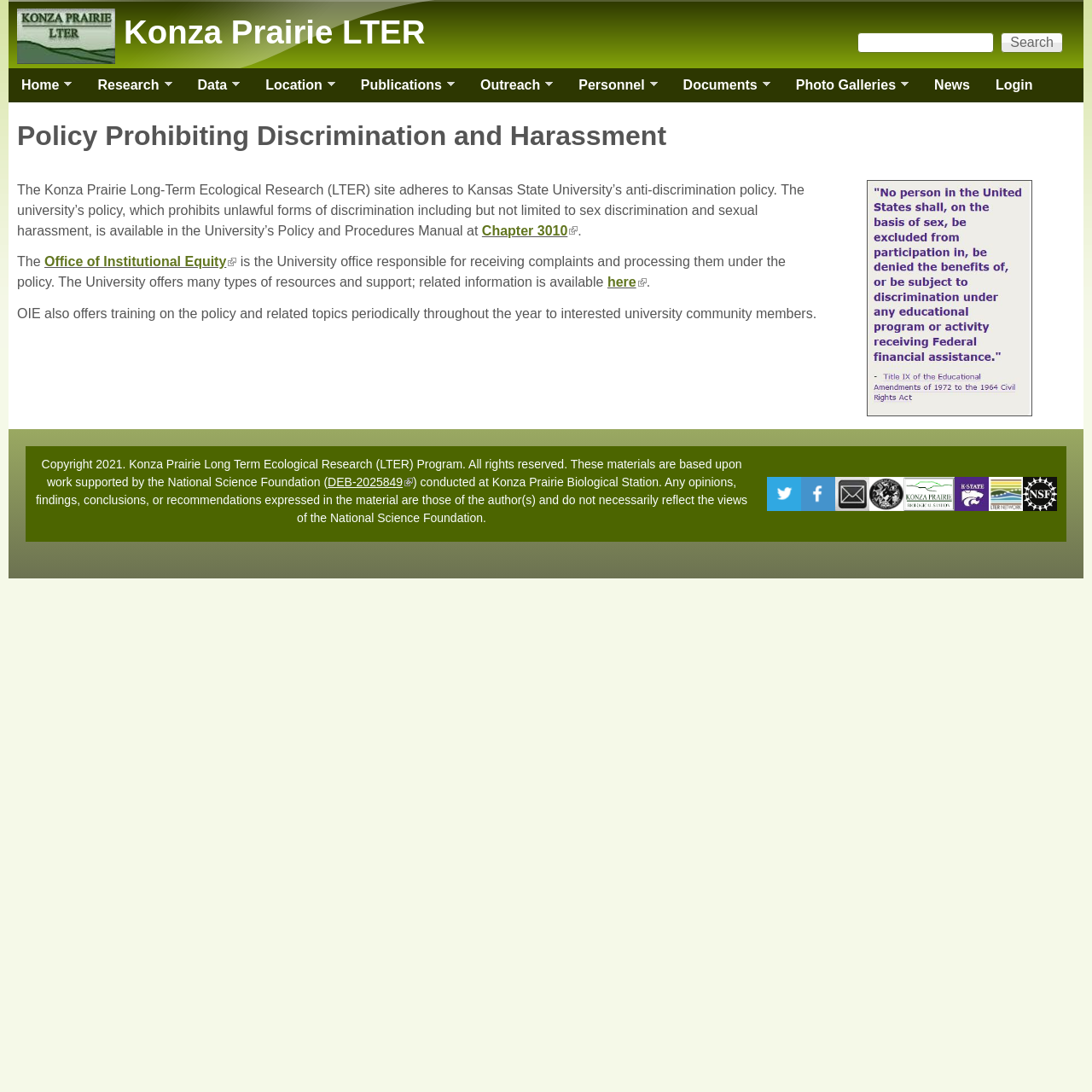Please identify the bounding box coordinates of where to click in order to follow the instruction: "Visit the Office of Institutional Equity website".

[0.041, 0.233, 0.217, 0.246]